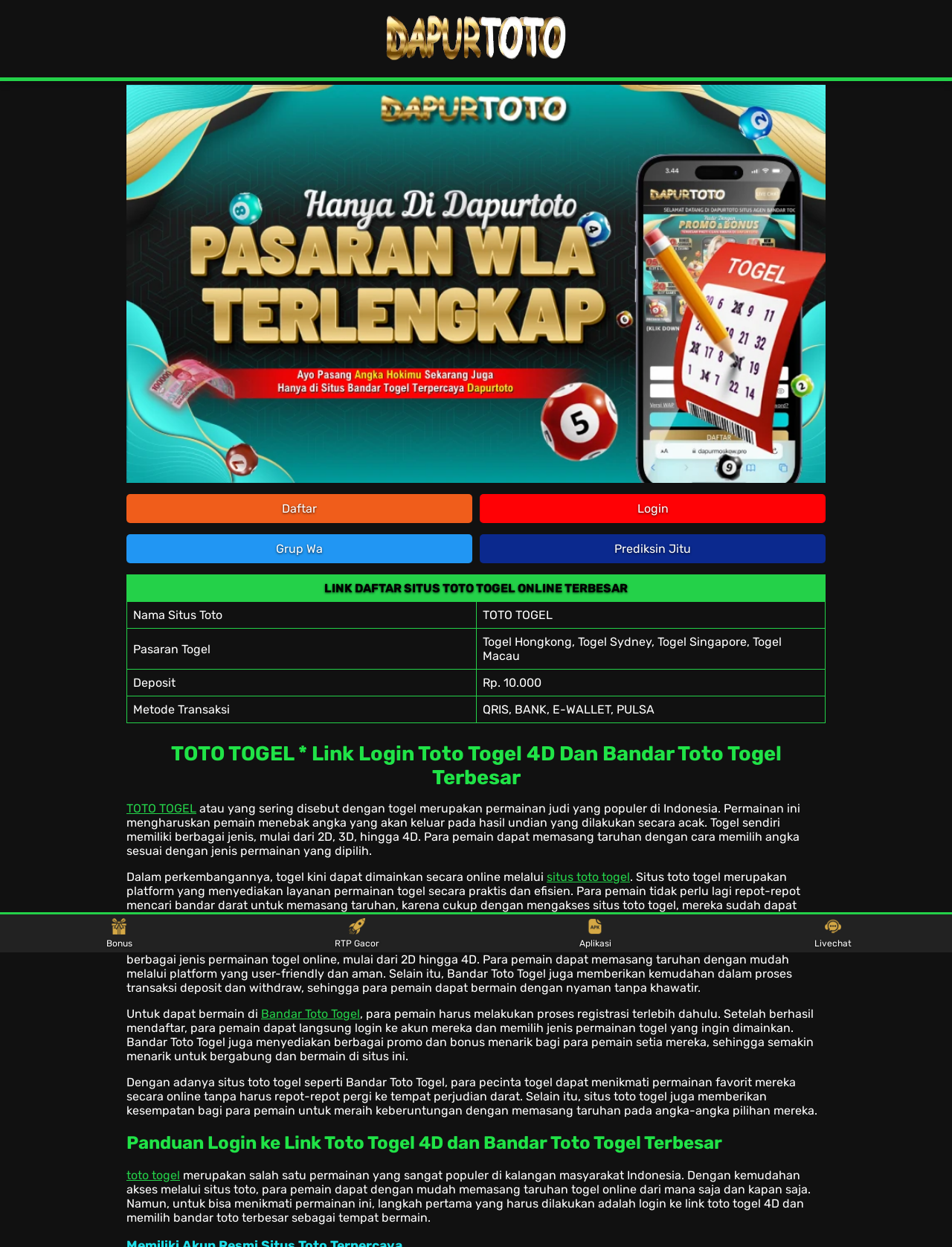Find and specify the bounding box coordinates that correspond to the clickable region for the instruction: "Click the 'Grup Wa' link".

[0.133, 0.429, 0.496, 0.452]